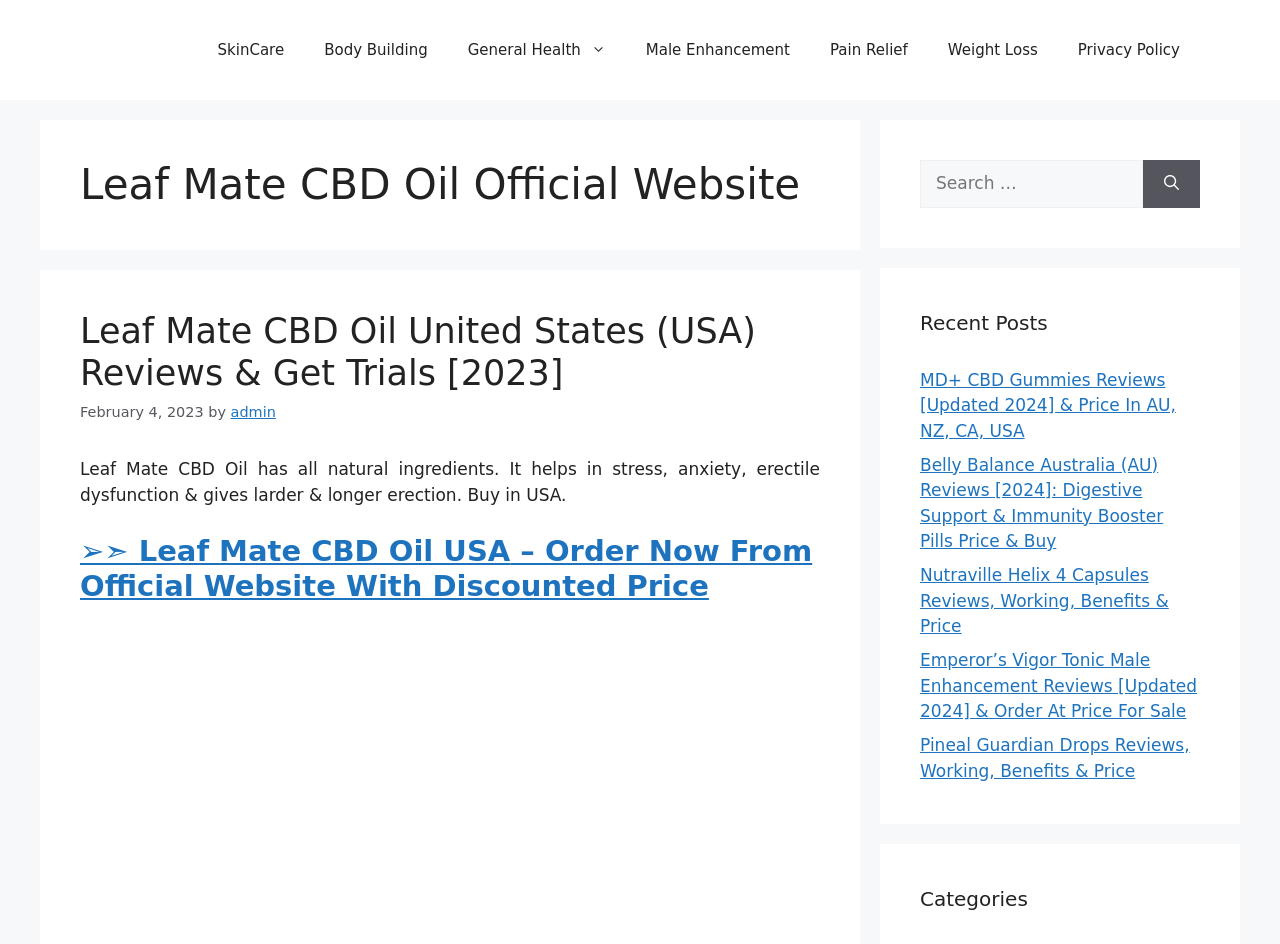Could you specify the bounding box coordinates for the clickable section to complete the following instruction: "Order Leaf Mate CBD Oil USA now"?

[0.062, 0.565, 0.635, 0.638]